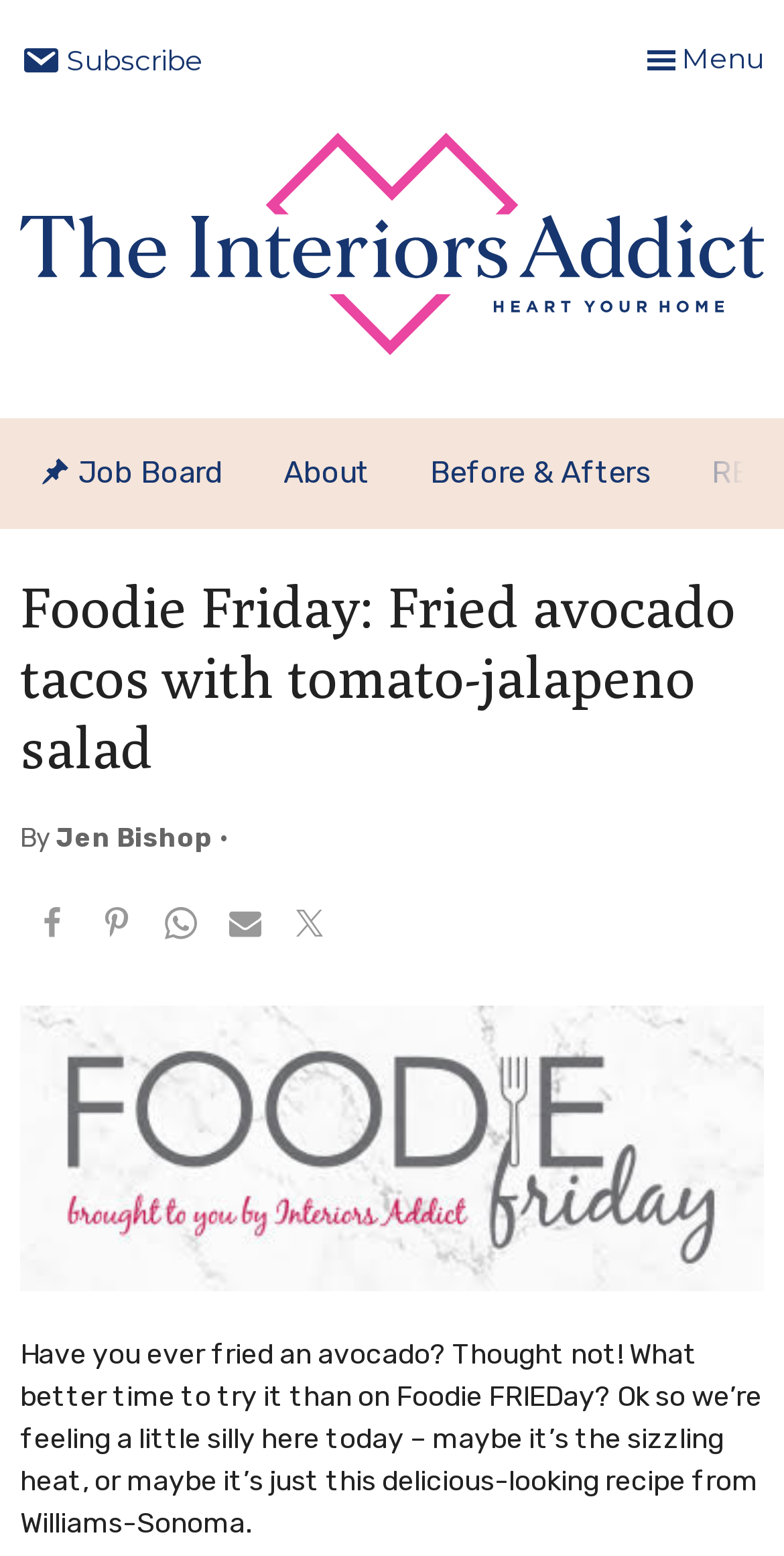Create a full and detailed caption for the entire webpage.

This webpage is about Foodie Friday, specifically featuring a recipe for fried avocado tacos with tomato-jalapeno salad. At the top, there are four "skip to" links, allowing users to navigate to primary navigation, main content, primary sidebar, or footer. 

Below these links, there is a large image that spans almost the entire width of the page, with a link to the website's homepage, "The Interiors Addict", and a static text "Heart Your Home" on the top-left corner. On the top-right corner, there is a "Toggle Menu" button and a "Subscribe" link with an icon.

The main navigation menu is located below, with links to "Job Board", "About", and "Before & Afters". The main content area starts with a header section that contains the title "Foodie Friday: Fried avocado tacos with tomato-jalapeno salad" and the author's name, "Jen Bishop". 

Below the title, there are social media sharing links, including Facebook, Pinterest, and Twitter, each with an accompanying icon. Further down, there is a large image, likely the foodie friday logo, and a block of text that introduces the recipe, mentioning that it's from Williams-Sonoma.